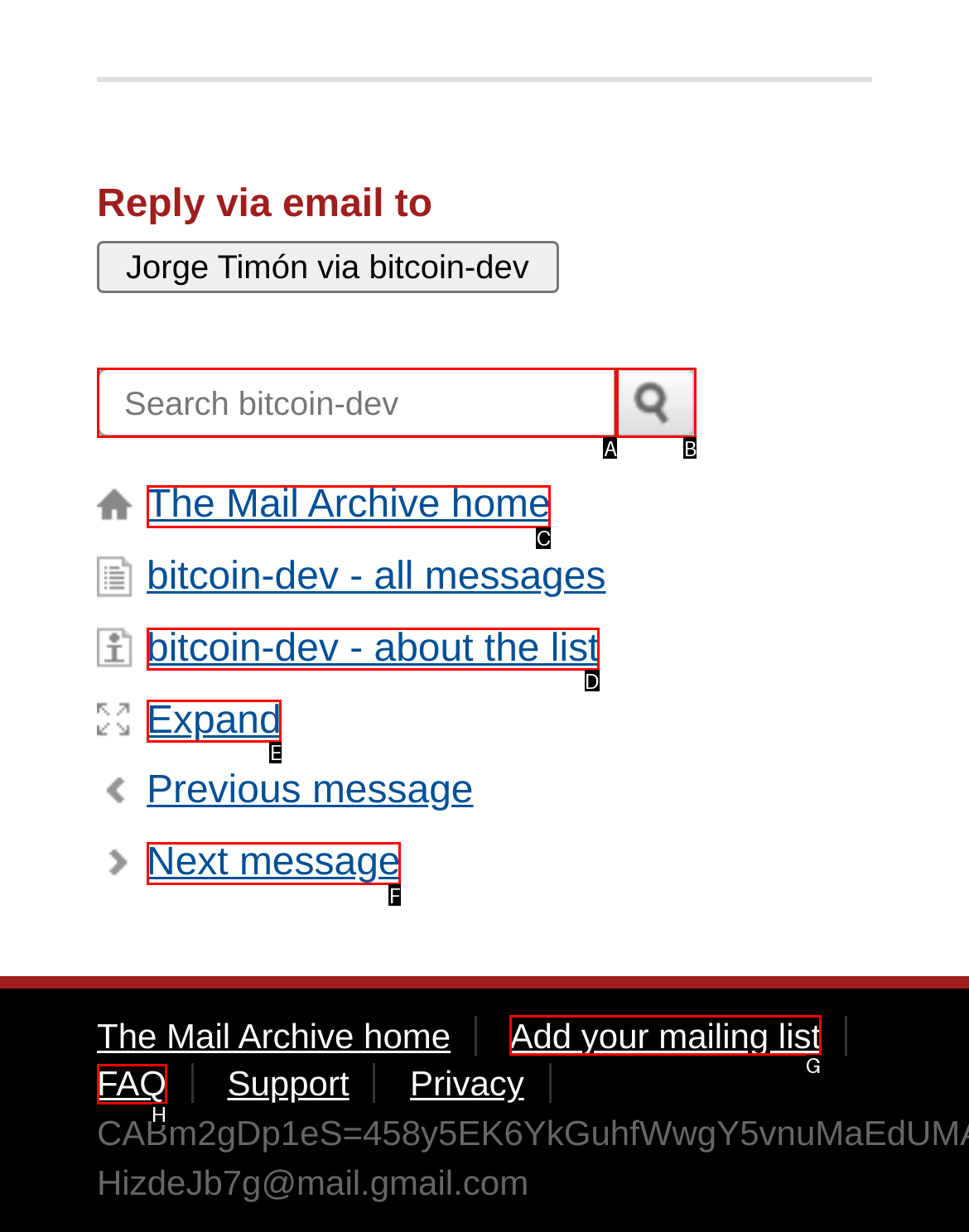Please indicate which option's letter corresponds to the task: Check the FAQ by examining the highlighted elements in the screenshot.

H